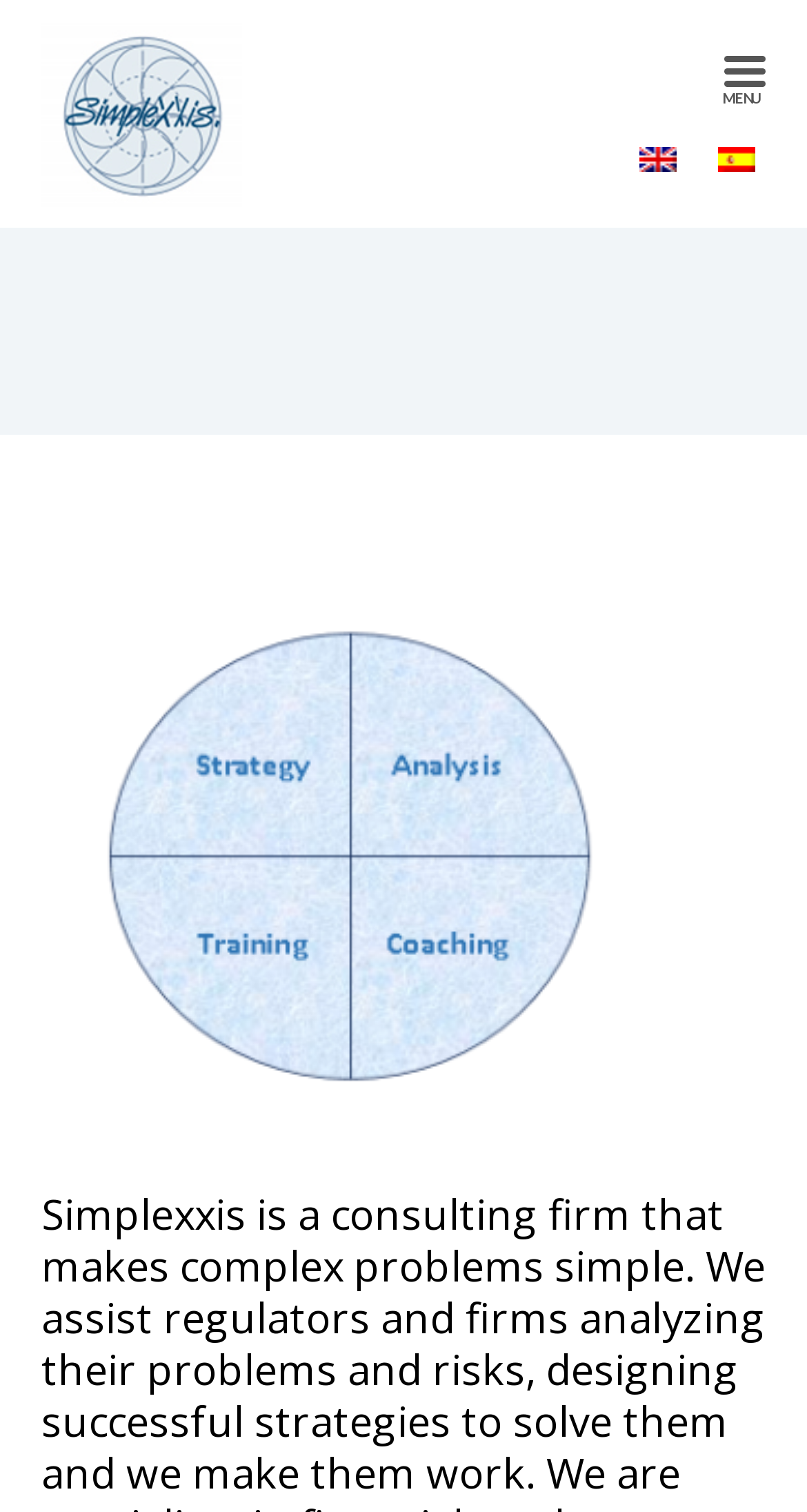Give the bounding box coordinates for the element described as: "alt="English"".

[0.792, 0.097, 0.838, 0.114]